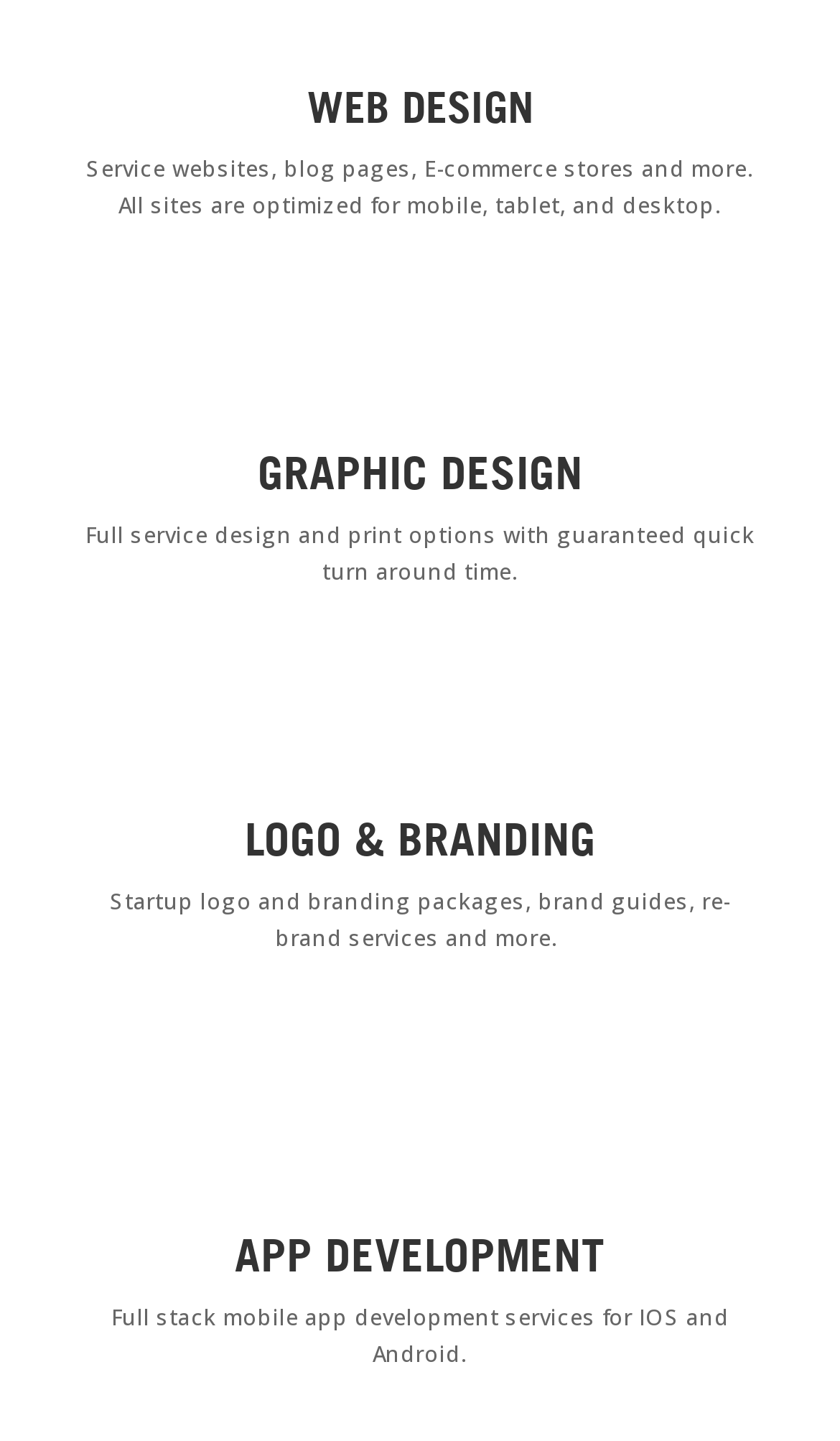Please provide a comprehensive answer to the question based on the screenshot: What is the first service offered?

The first service offered is WEB DESIGN, which is indicated by the heading 'WEB DESIGN' at the top of the webpage, followed by a link with the same text and a description of the service.